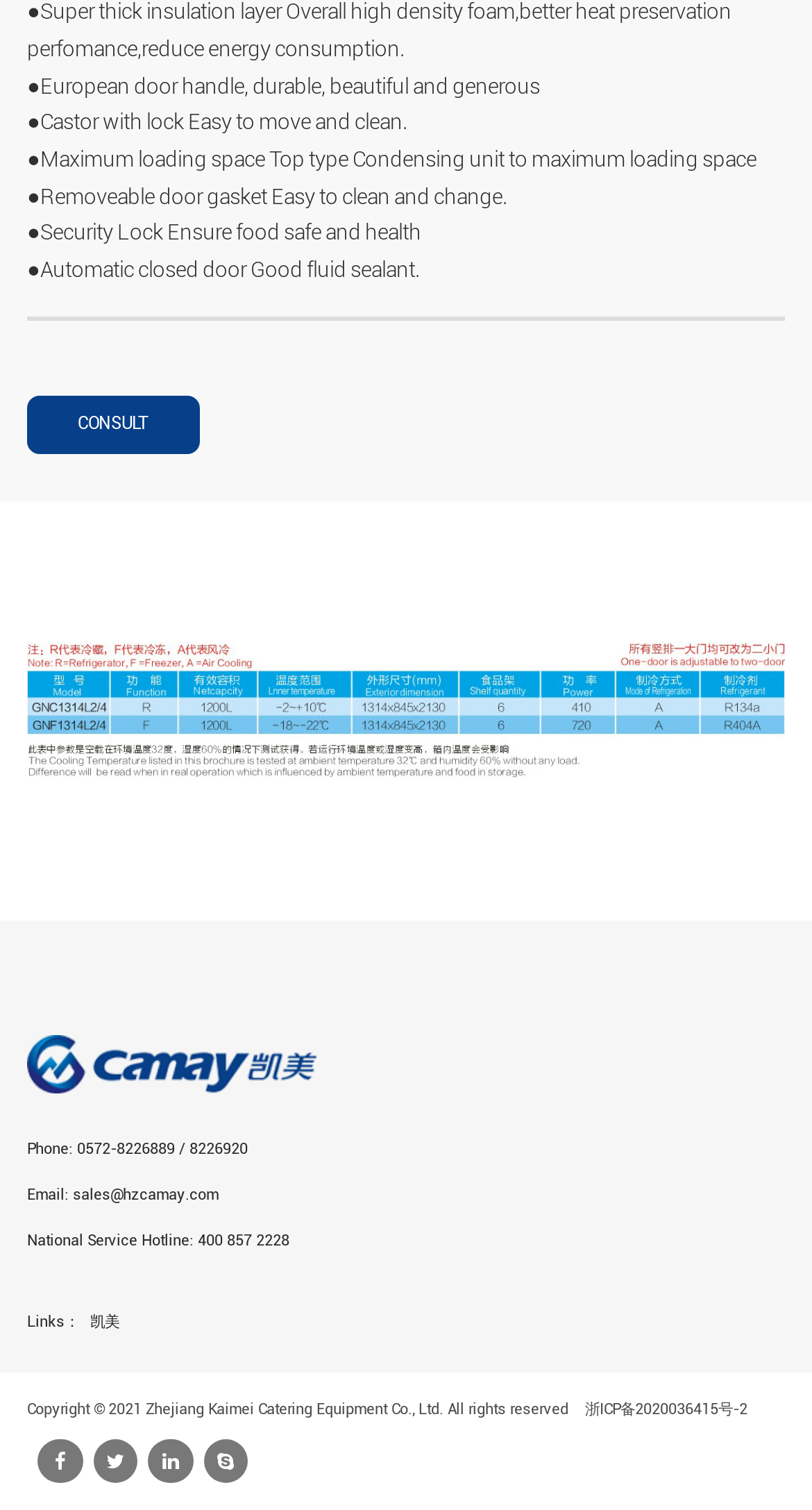What is the company's email address?
Look at the image and respond with a single word or a short phrase.

sales@hzcamay.com